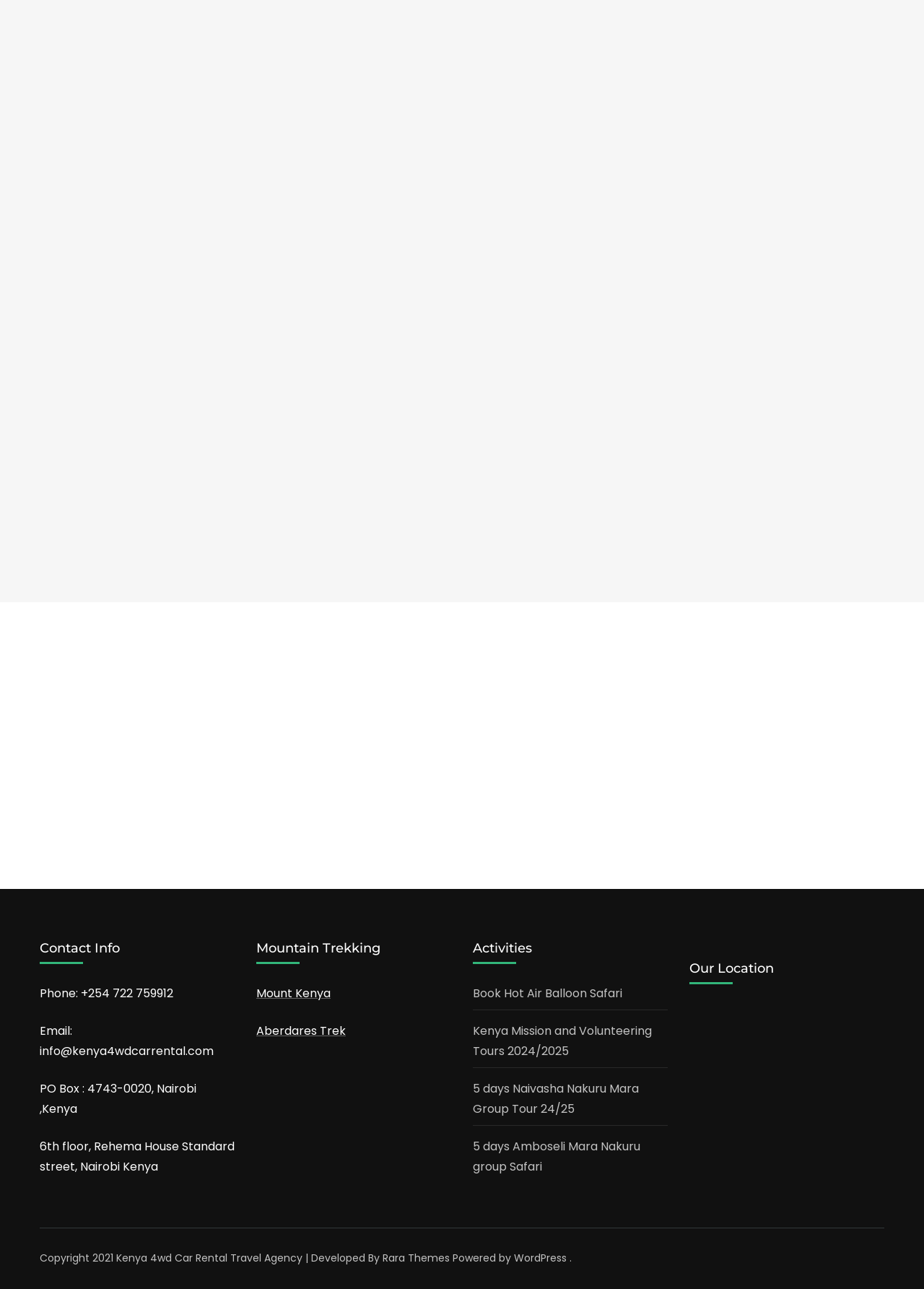What is the location of Kenya 4wd Car Rental?
Answer the question in as much detail as possible.

I found the location by looking at the 'Contact Info' section, where it is listed as '6th floor, Rehema House Standard street, Nairobi Kenya'.